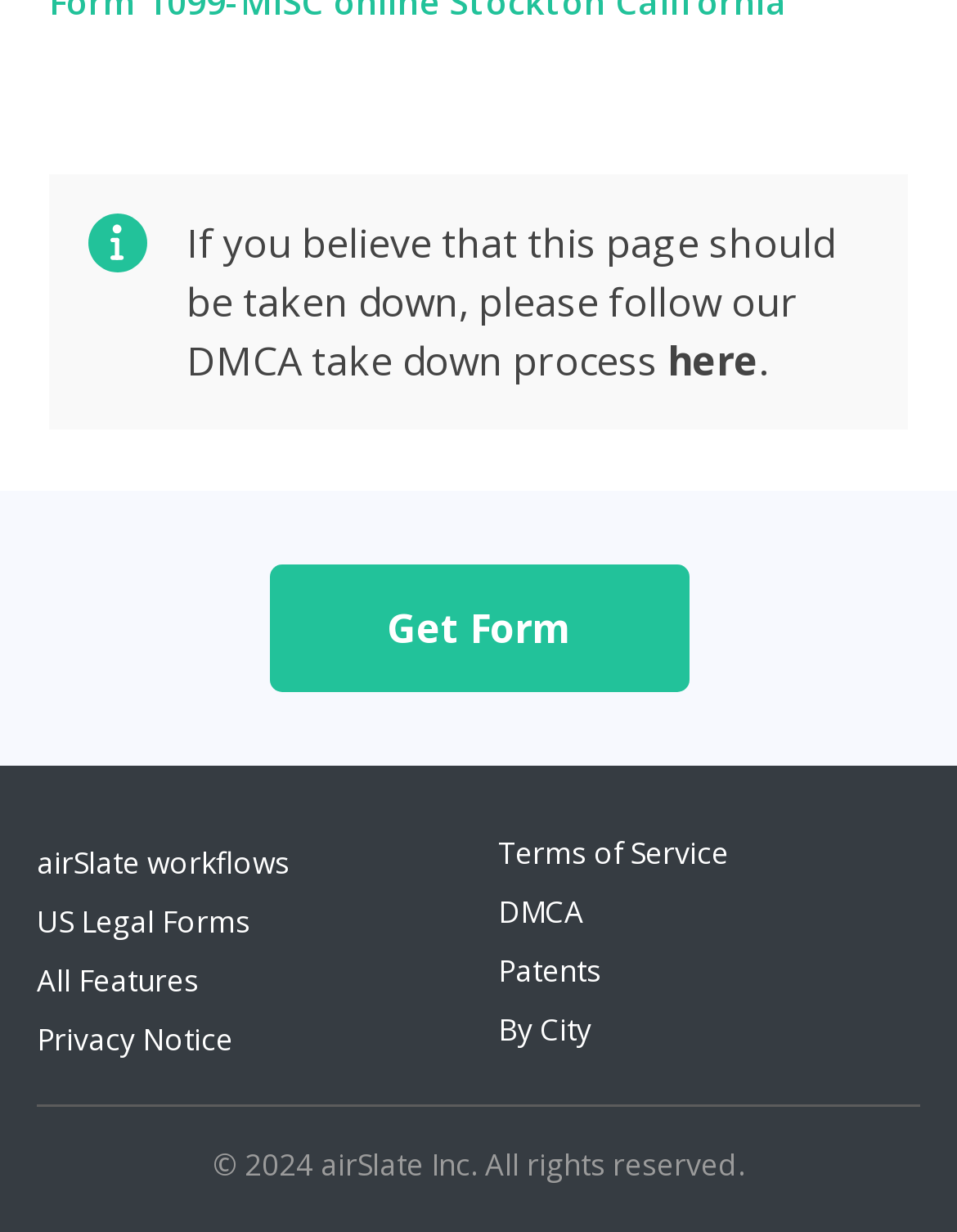Please reply with a single word or brief phrase to the question: 
What is the copyright year of the webpage?

2024